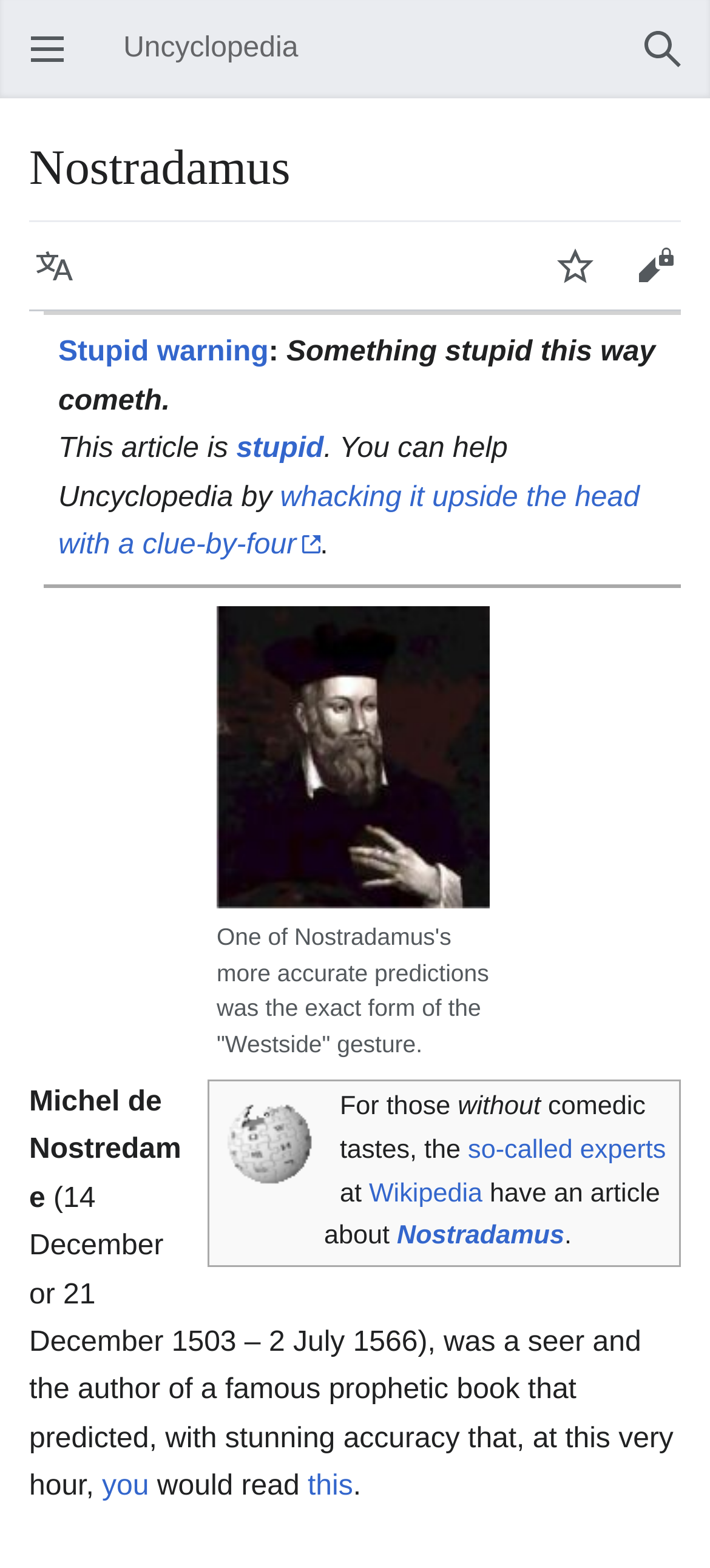What is the purpose of the 'Watch' button?
Deliver a detailed and extensive answer to the question.

I found a button element with the text 'Watch' at coordinates [0.754, 0.144, 0.867, 0.195], but the purpose of this button is not explicitly stated on the webpage. It may be related to watching or monitoring the article, but without further context, it's unclear.